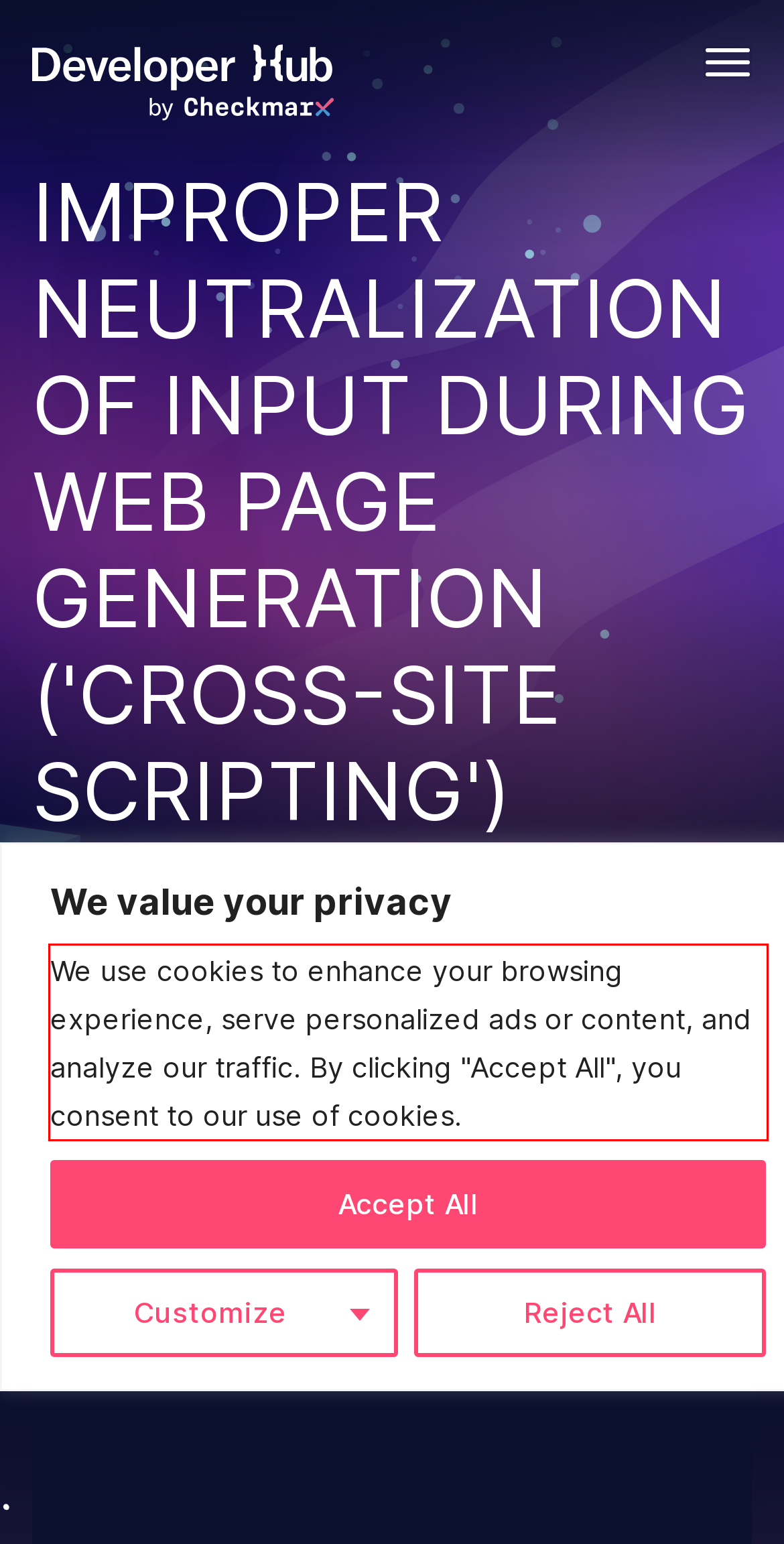Given a webpage screenshot, locate the red bounding box and extract the text content found inside it.

We use cookies to enhance your browsing experience, serve personalized ads or content, and analyze our traffic. By clicking "Accept All", you consent to our use of cookies.